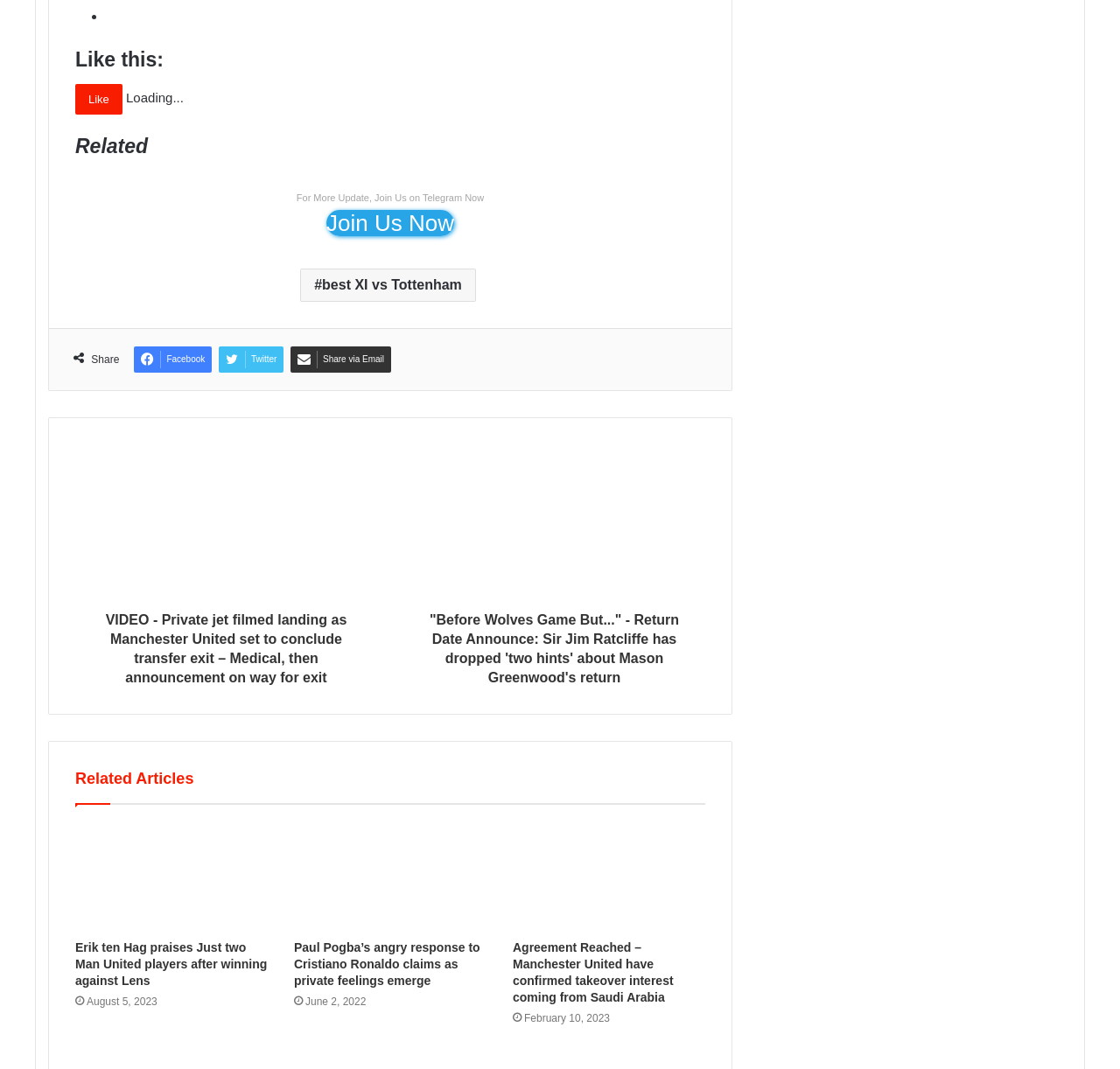From the element description: "best XI vs Tottenham", extract the bounding box coordinates of the UI element. The coordinates should be expressed as four float numbers between 0 and 1, in the order [left, top, right, bottom].

[0.268, 0.251, 0.425, 0.282]